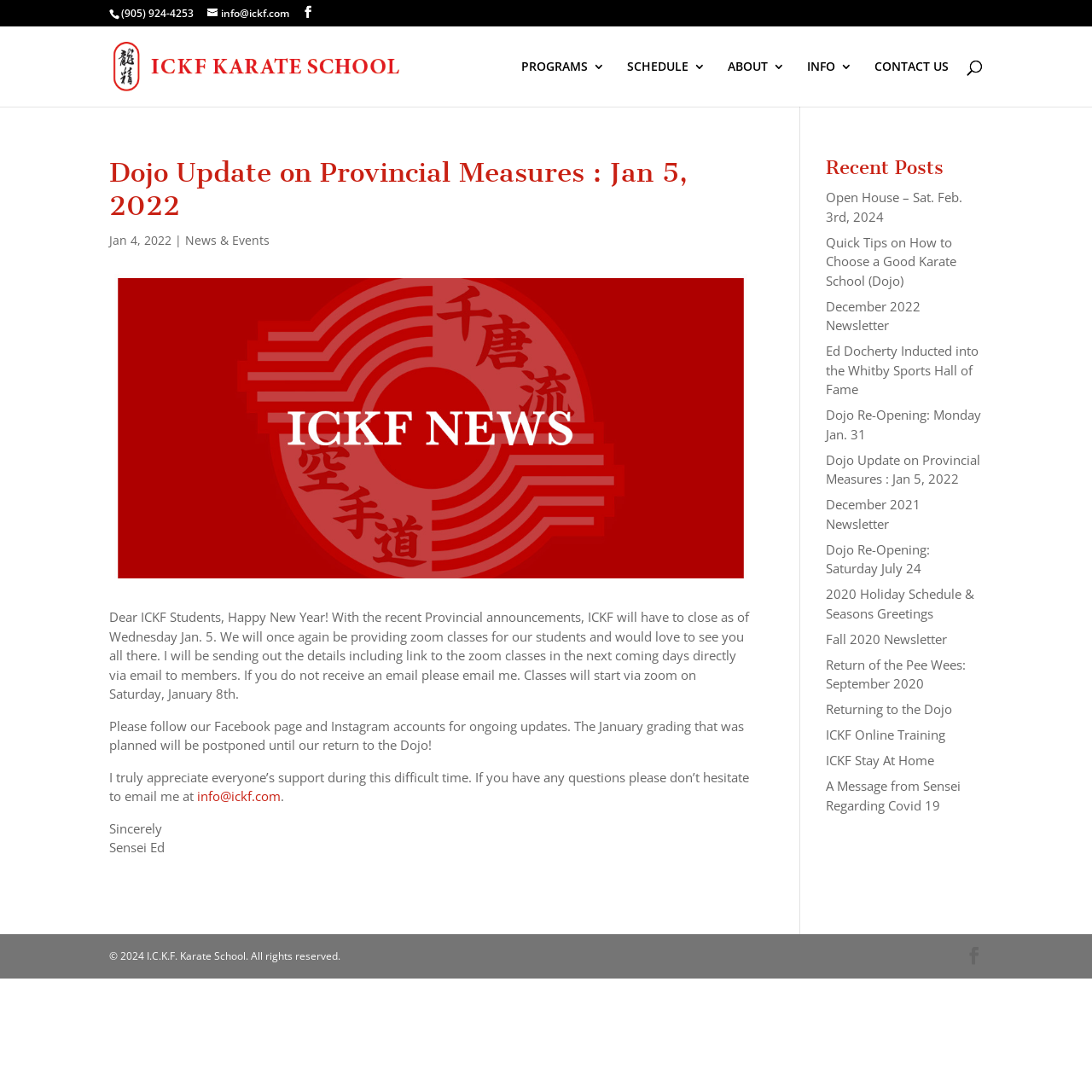Locate the bounding box coordinates of the area you need to click to fulfill this instruction: 'Search for something'. The coordinates must be in the form of four float numbers ranging from 0 to 1: [left, top, right, bottom].

[0.157, 0.024, 0.877, 0.025]